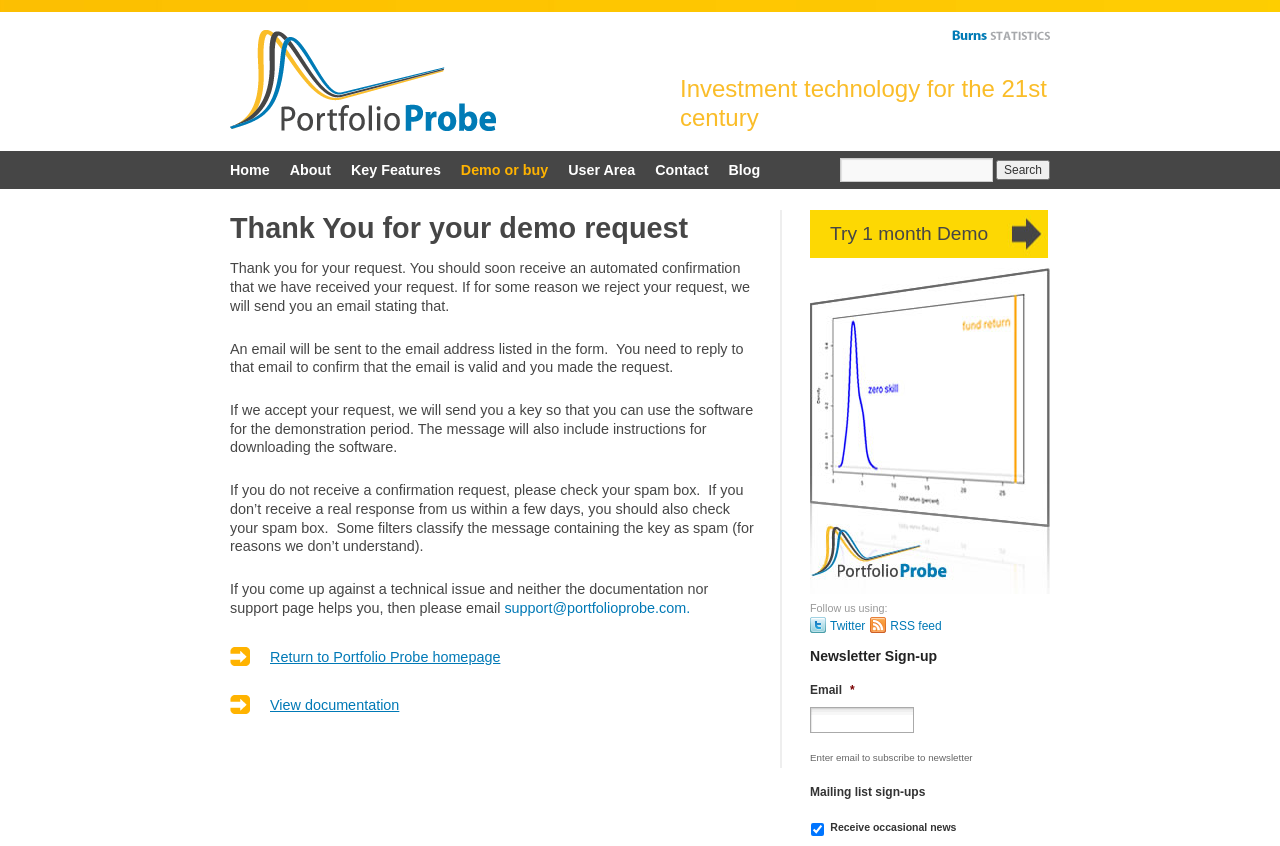Find the bounding box coordinates for the area that should be clicked to accomplish the instruction: "Contact support".

[0.394, 0.709, 0.539, 0.728]